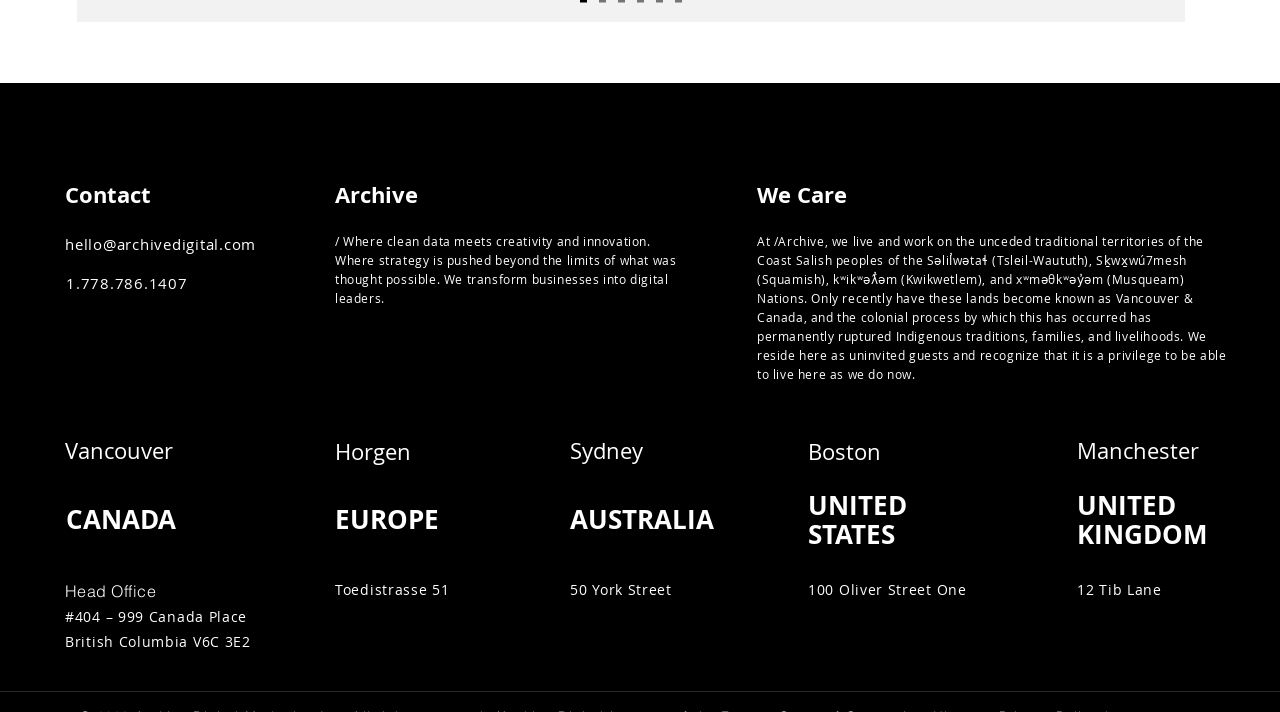In which city is the Head Office located?
Provide an in-depth and detailed explanation in response to the question.

I found the location of the Head Office by looking at the heading elements that describe the offices. The 'Head Office' text is located near the 'Vancouver' heading, which suggests that the Head Office is located in Vancouver.